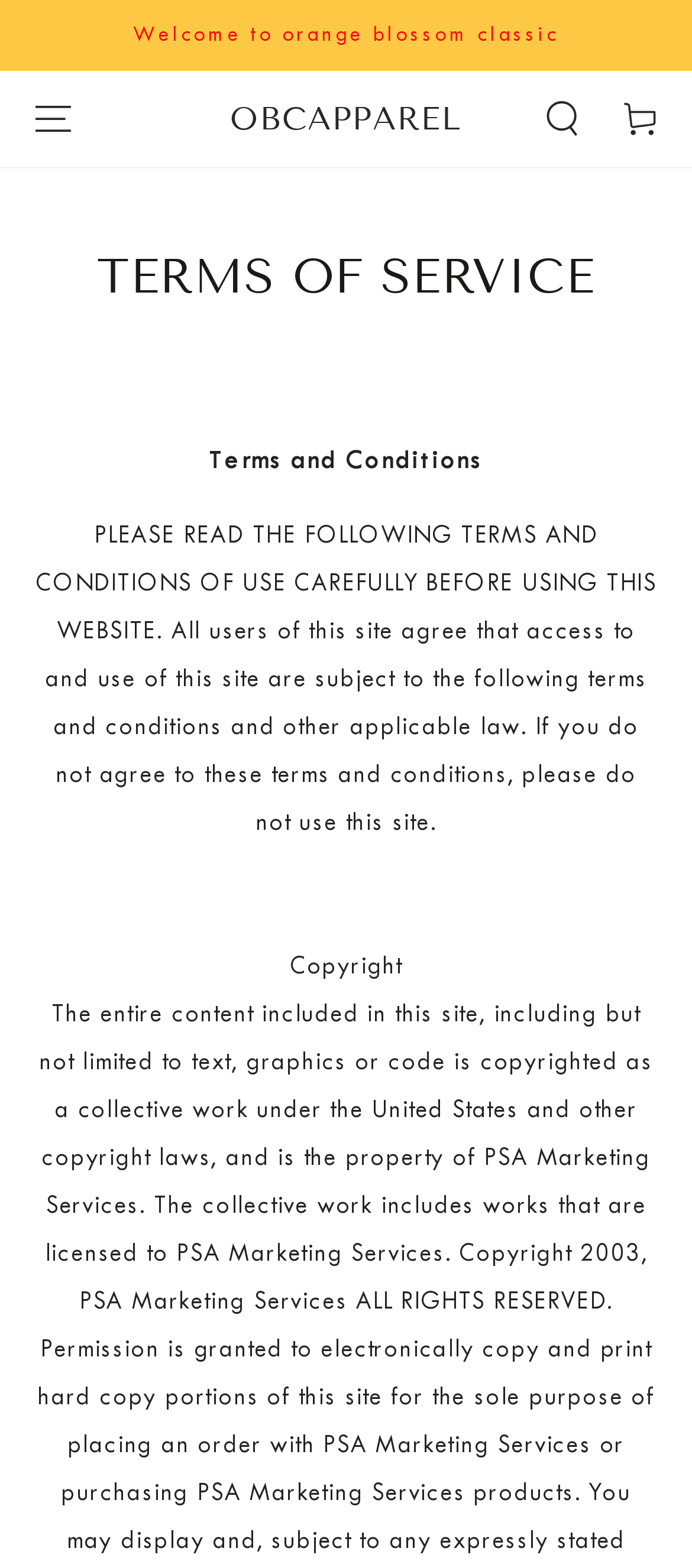Identify the bounding box coordinates for the UI element that matches this description: "aria-label="Search our site"".

[0.755, 0.057, 0.868, 0.095]